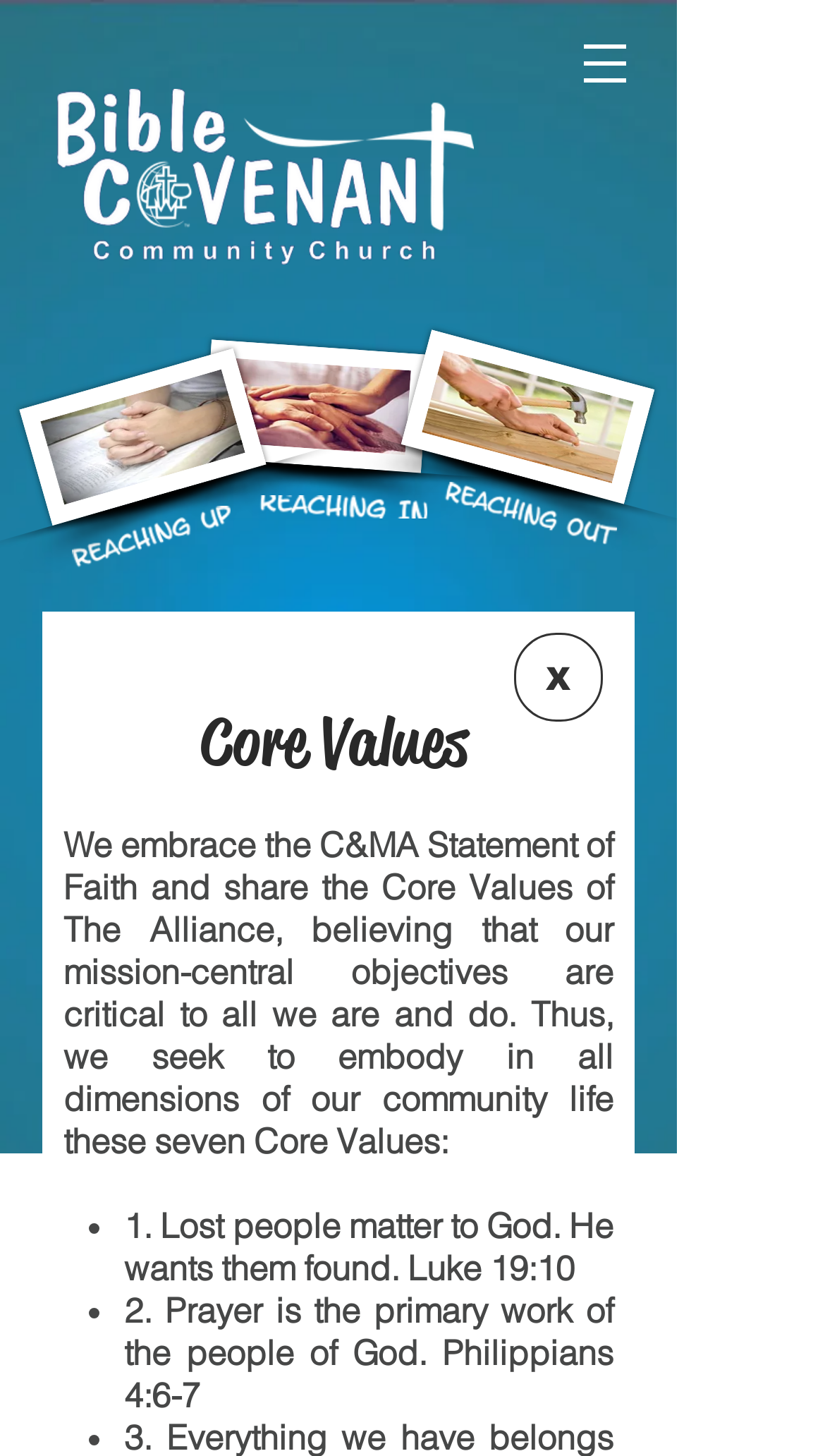Answer succinctly with a single word or phrase:
What is the name of the church?

Bible Covenant Community Church